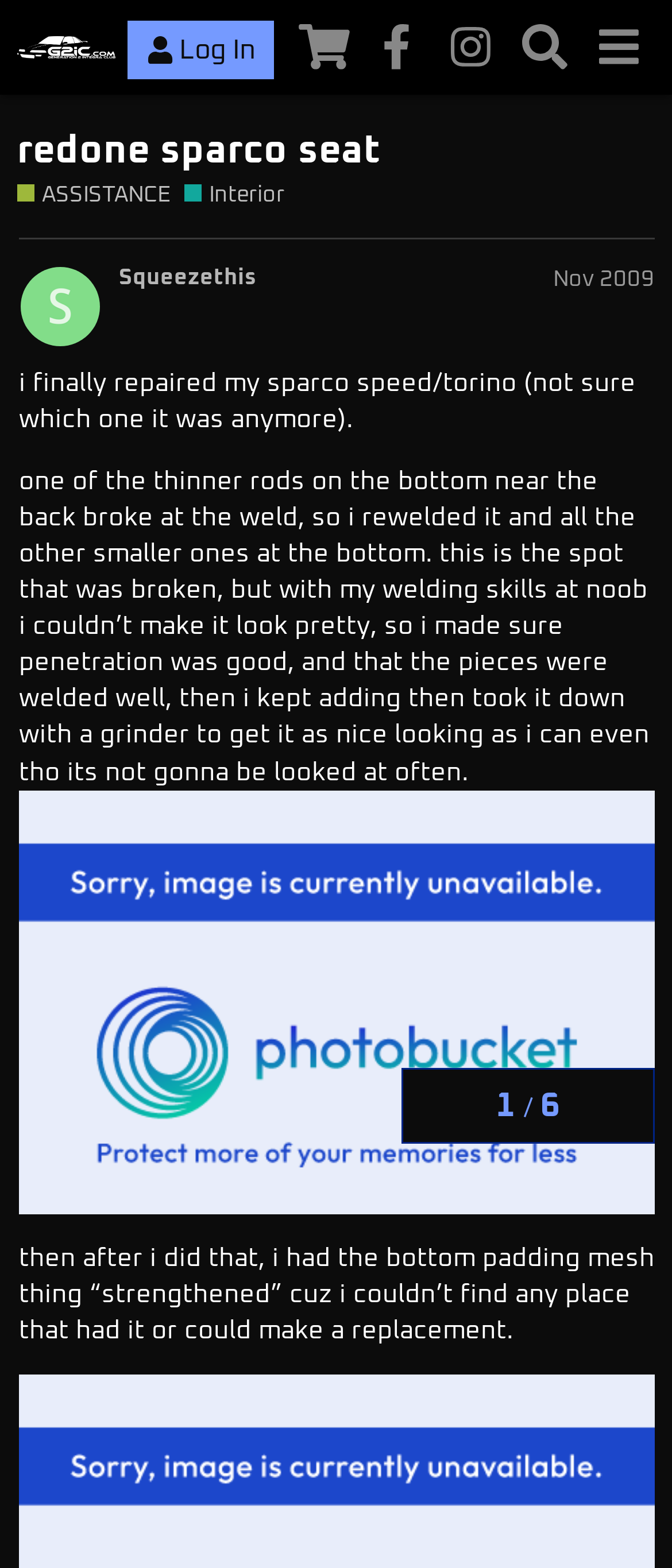Use a single word or phrase to answer the question: How many replies are there in this topic?

1